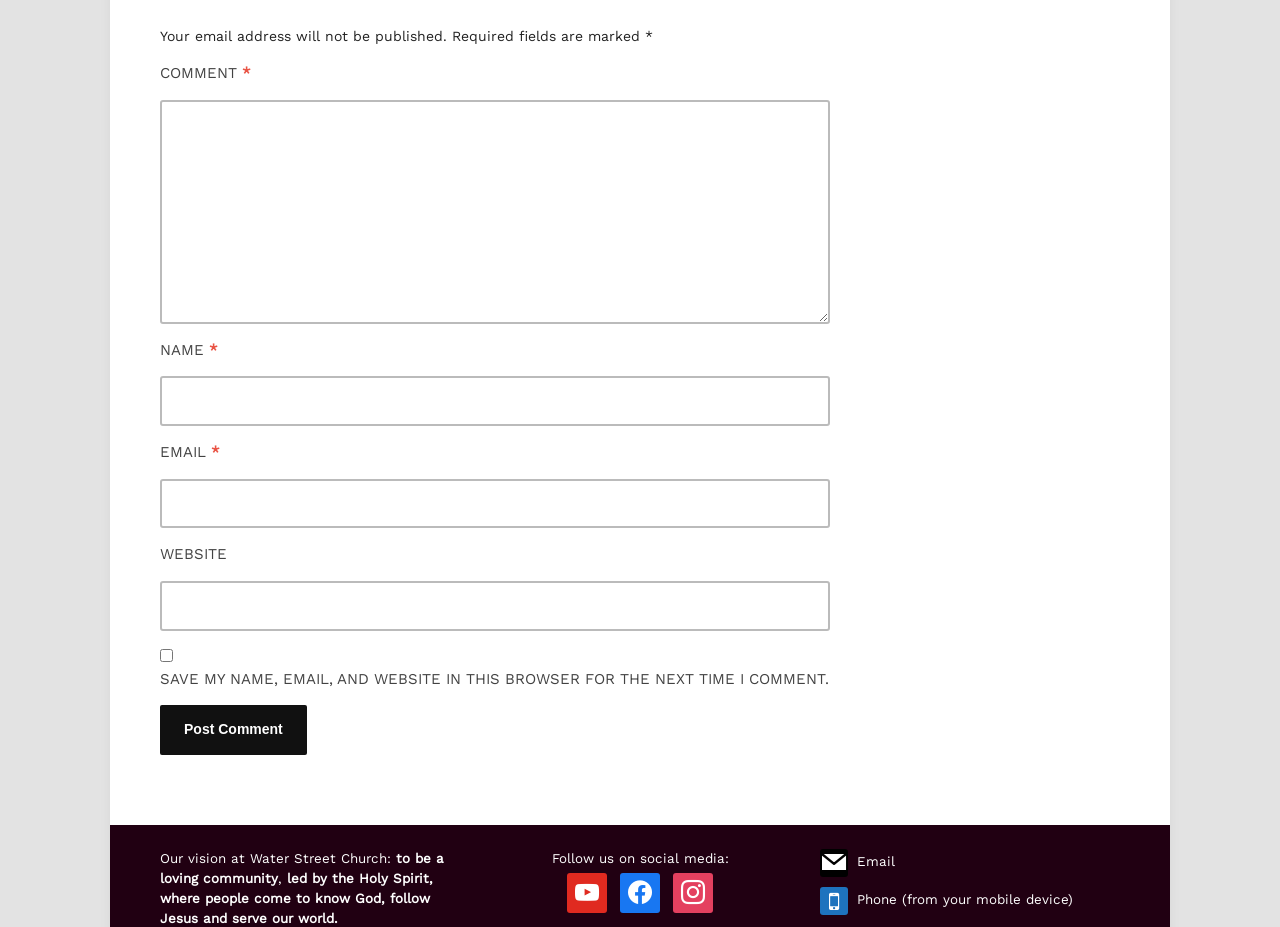What is the vision of Water Street Church?
Could you give a comprehensive explanation in response to this question?

The static text on the webpage states 'Our vision at Water Street Church: to be a loving community led by the Holy Spirit, where people come to know God, follow Jesus and serve our world.' which indicates that the vision of Water Street Church is to be a loving community.